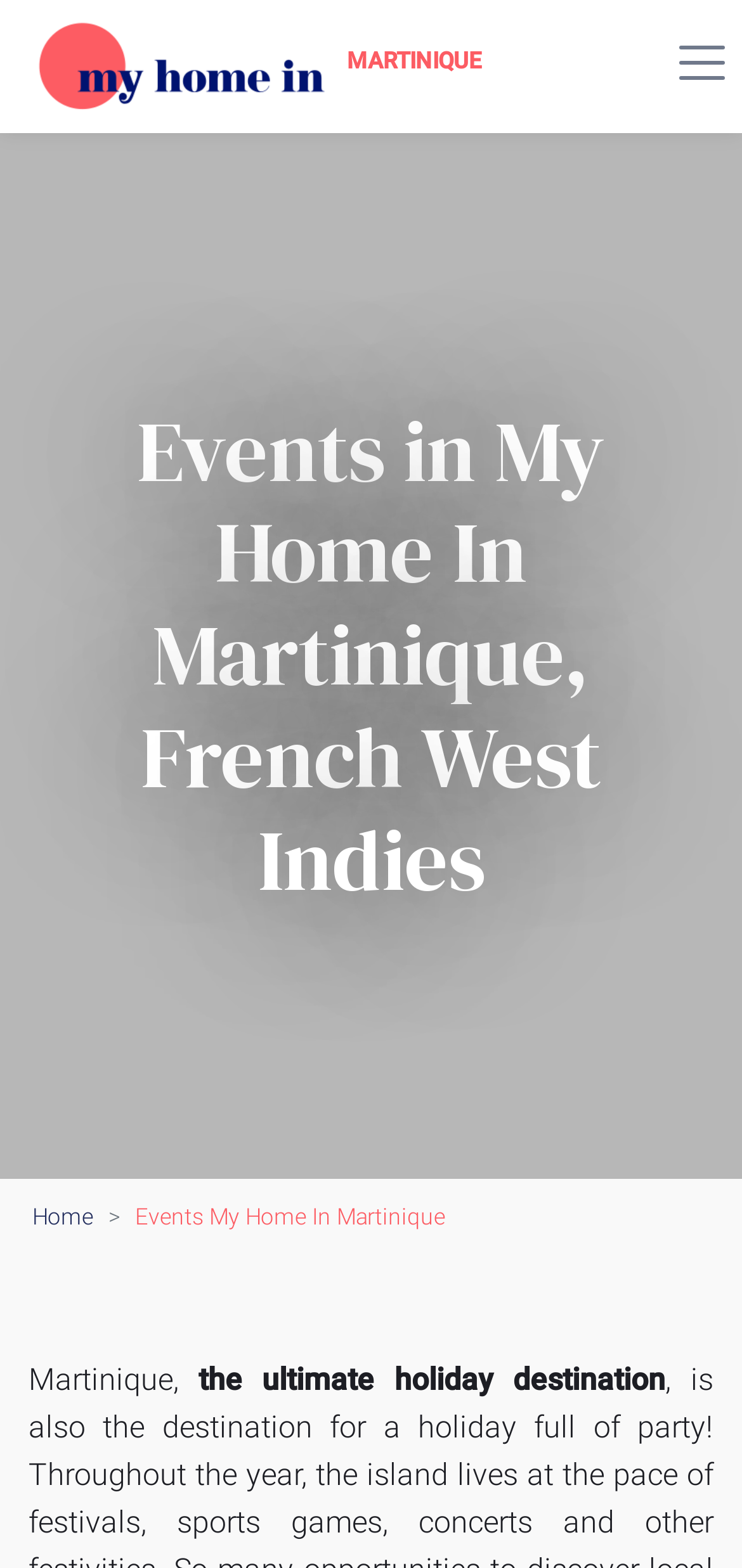Answer the question using only a single word or phrase: 
What is the name of the website?

My Home In Martinique